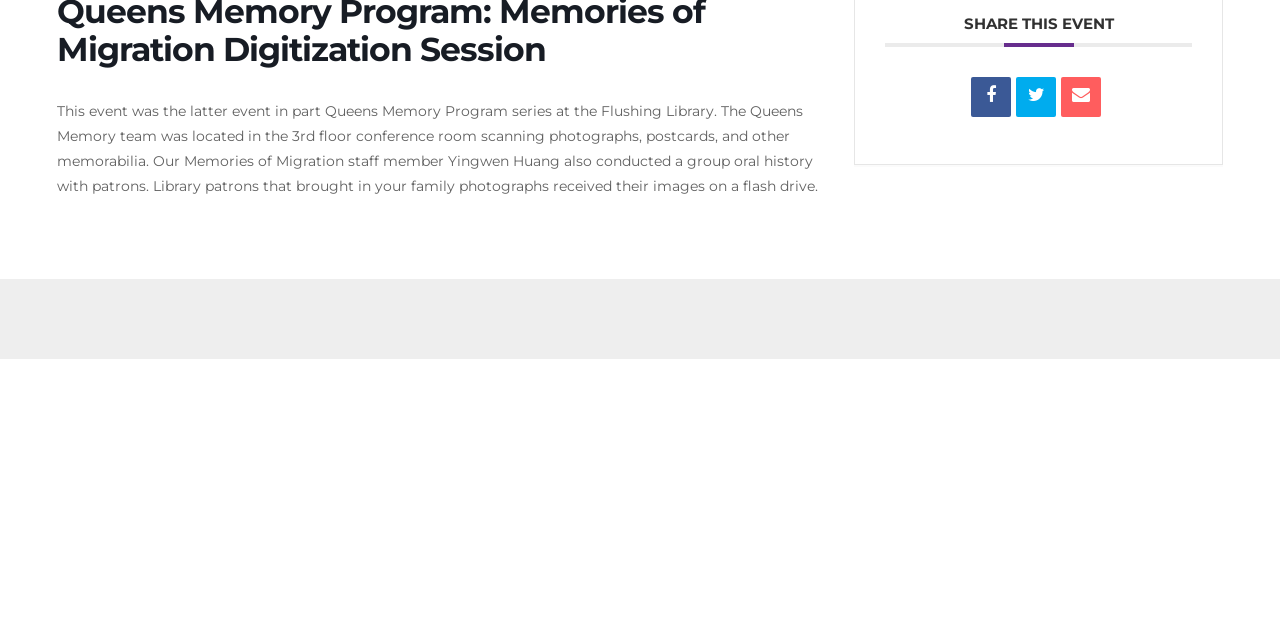For the element described, predict the bounding box coordinates as (top-left x, top-left y, bottom-right x, bottom-right y). All values should be between 0 and 1. Element description: title="Tweet"

[0.794, 0.12, 0.825, 0.182]